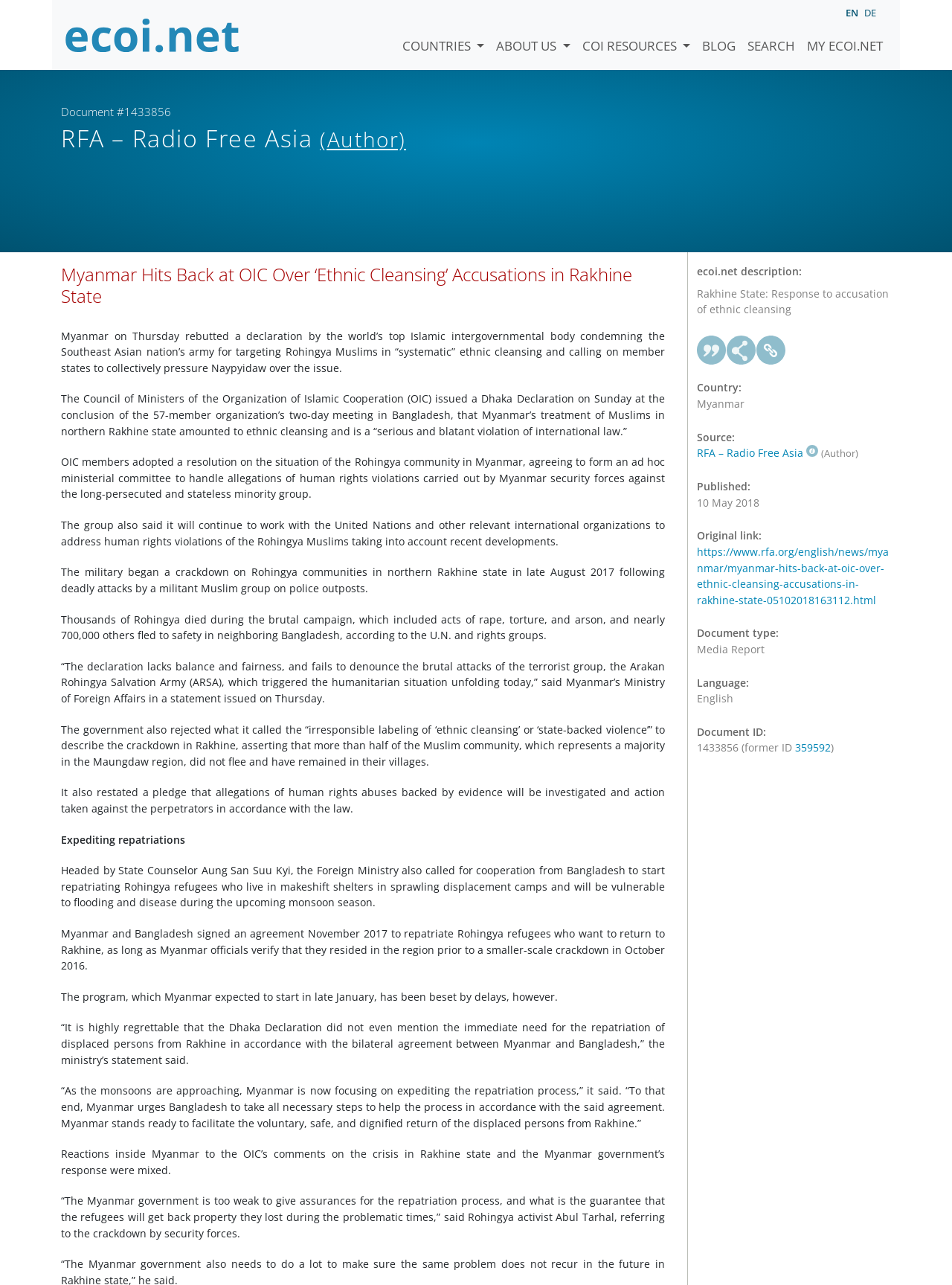What is the name of the state where the Rohingya Muslims are being targeted?
Based on the visual information, provide a detailed and comprehensive answer.

The question is asking about the state where the Rohingya Muslims are being targeted. According to the webpage, the Myanmar government is being accused of ethnic cleansing in Rakhine State, and the webpage is providing a response to this accusation.